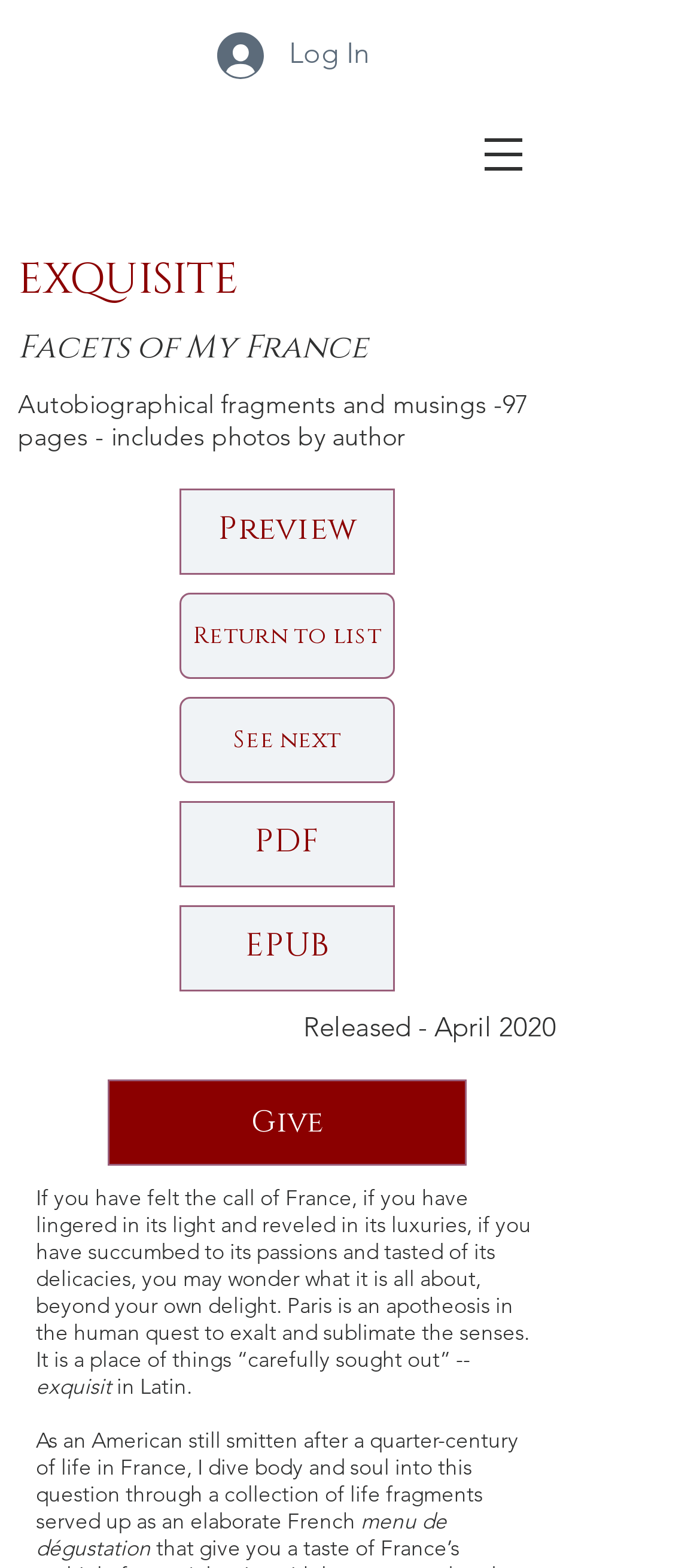How many pages does the book have?
Please look at the screenshot and answer in one word or a short phrase.

97 pages